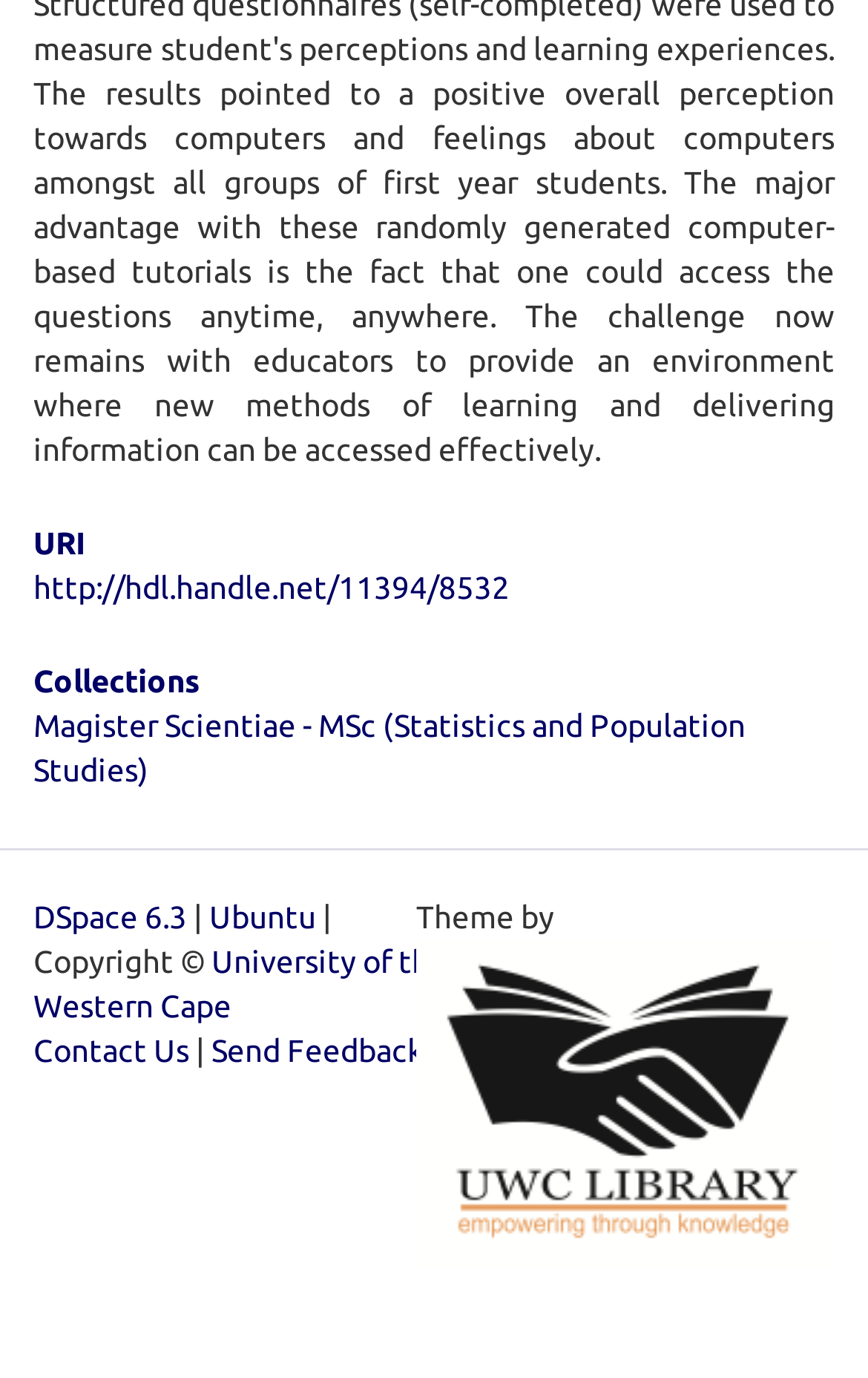Identify the bounding box coordinates necessary to click and complete the given instruction: "Go to the DSpace 6.3 website".

[0.038, 0.652, 0.215, 0.678]